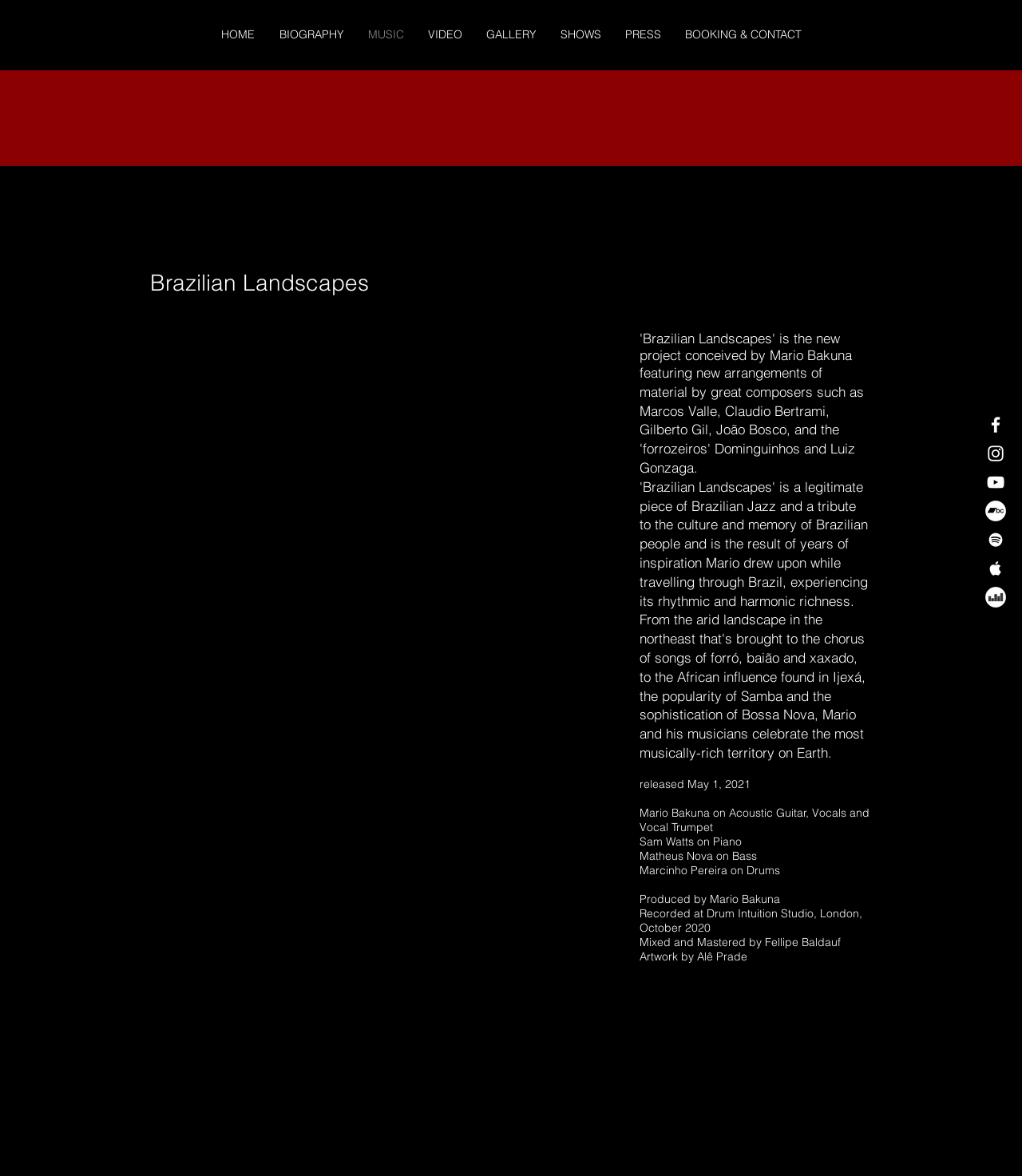Look at the image and give a detailed response to the following question: What is the name of the album released by Mario Bakuna?

The webpage mentions 'Brazilian Landscapes' as the album title, which is obtained from the heading 'Brazilian Landscapes'.